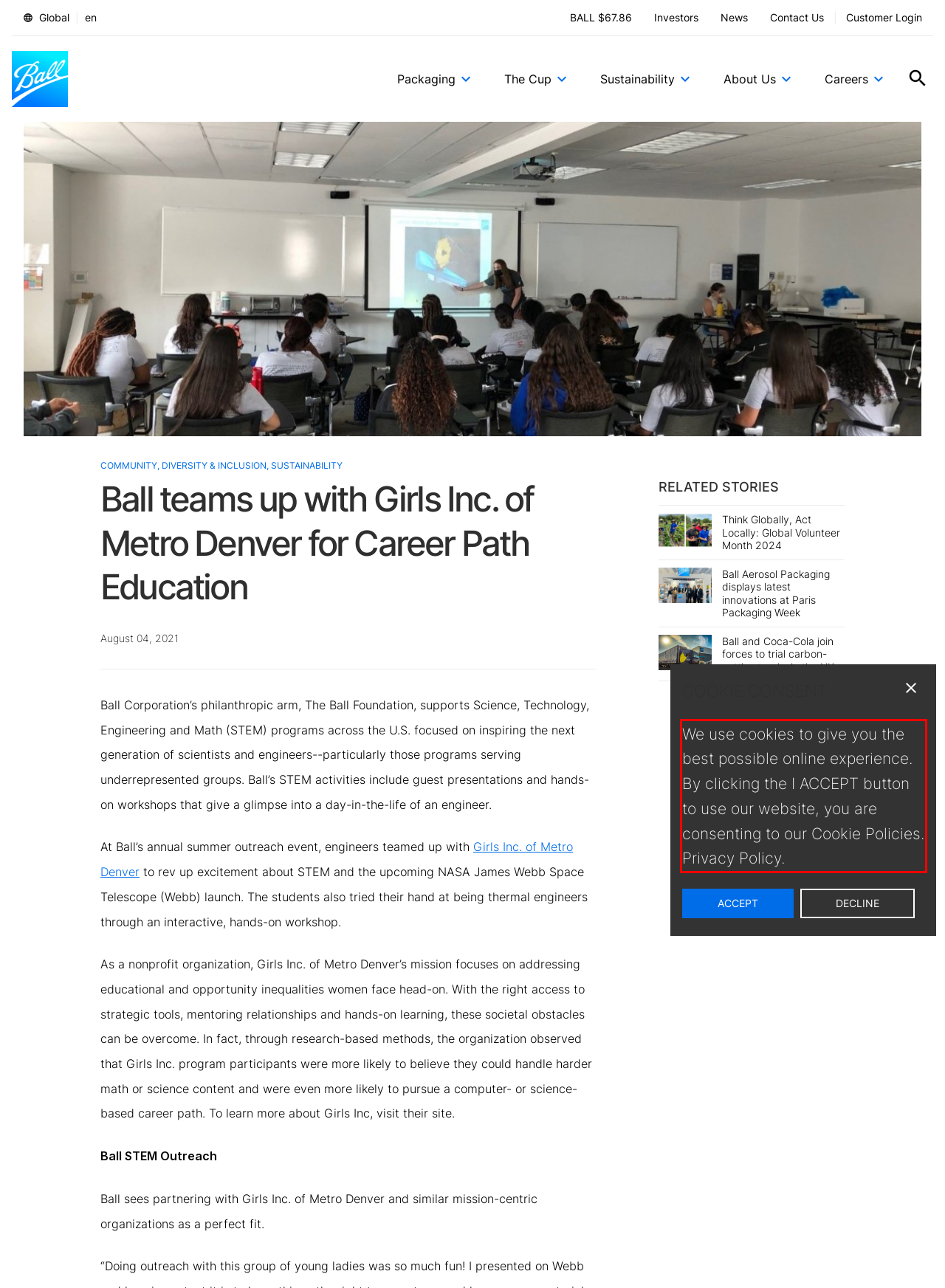Please identify the text within the red rectangular bounding box in the provided webpage screenshot.

We use cookies to give you the best possible online experience. By clicking the I ACCEPT button to use our website, you are consenting to our Cookie Policies. Privacy Policy.